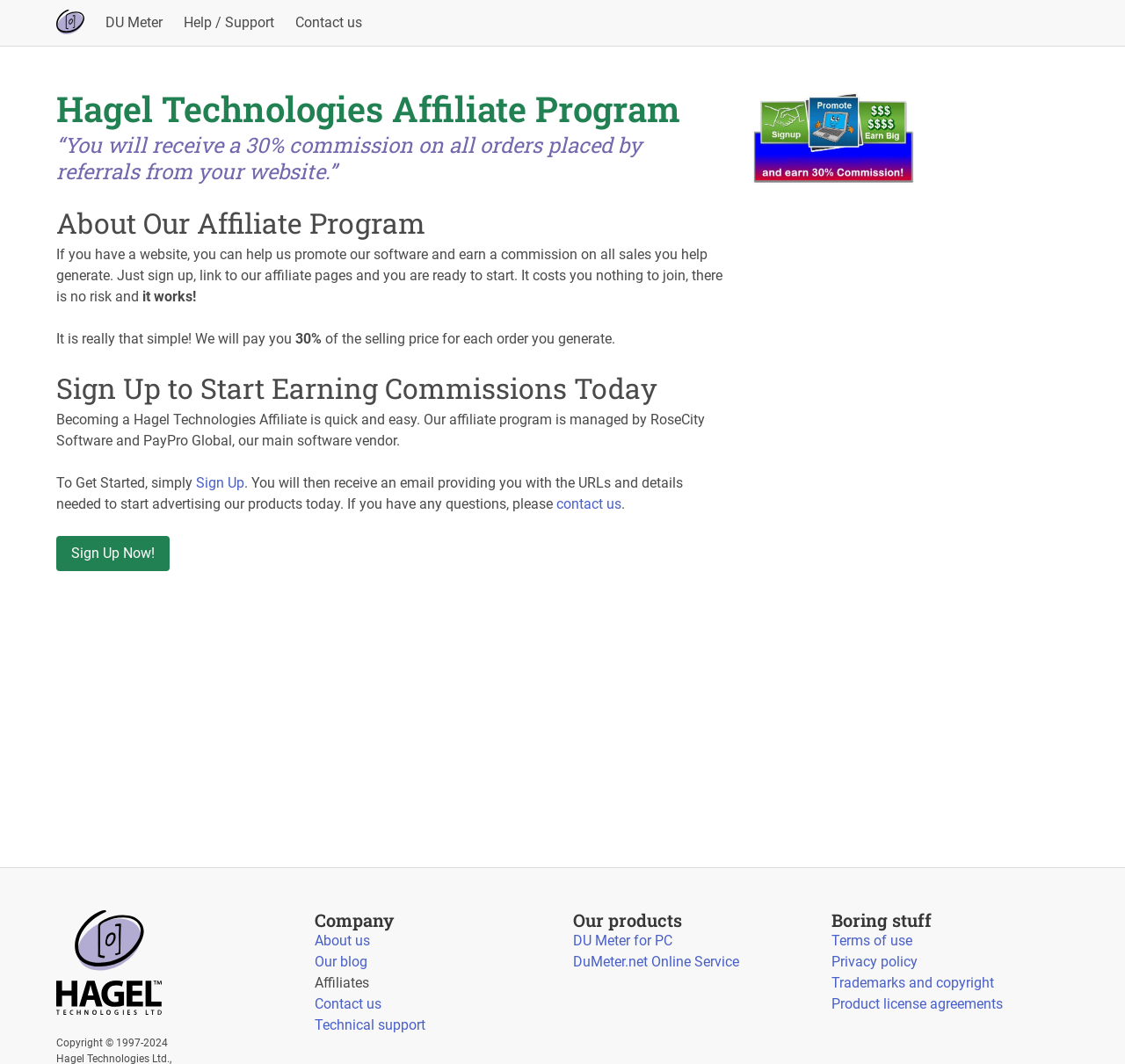Provide a thorough and detailed response to the question by examining the image: 
How do I get started with the affiliate program?

To get started with the affiliate program, I can see a link 'Sign Up' which is part of the sentence 'To Get Started, simply Sign Up.' This link is likely to take me to a registration page where I can sign up for the affiliate program.